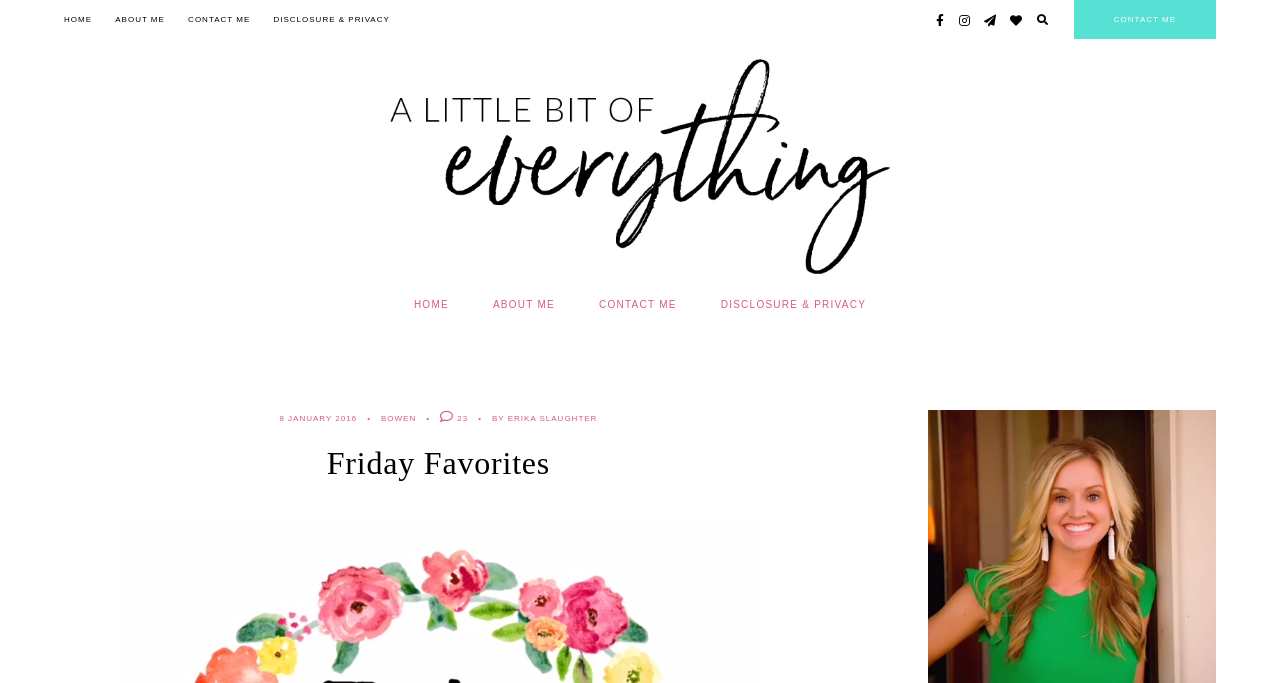Please mark the clickable region by giving the bounding box coordinates needed to complete this instruction: "view about me".

[0.09, 0.0, 0.129, 0.057]